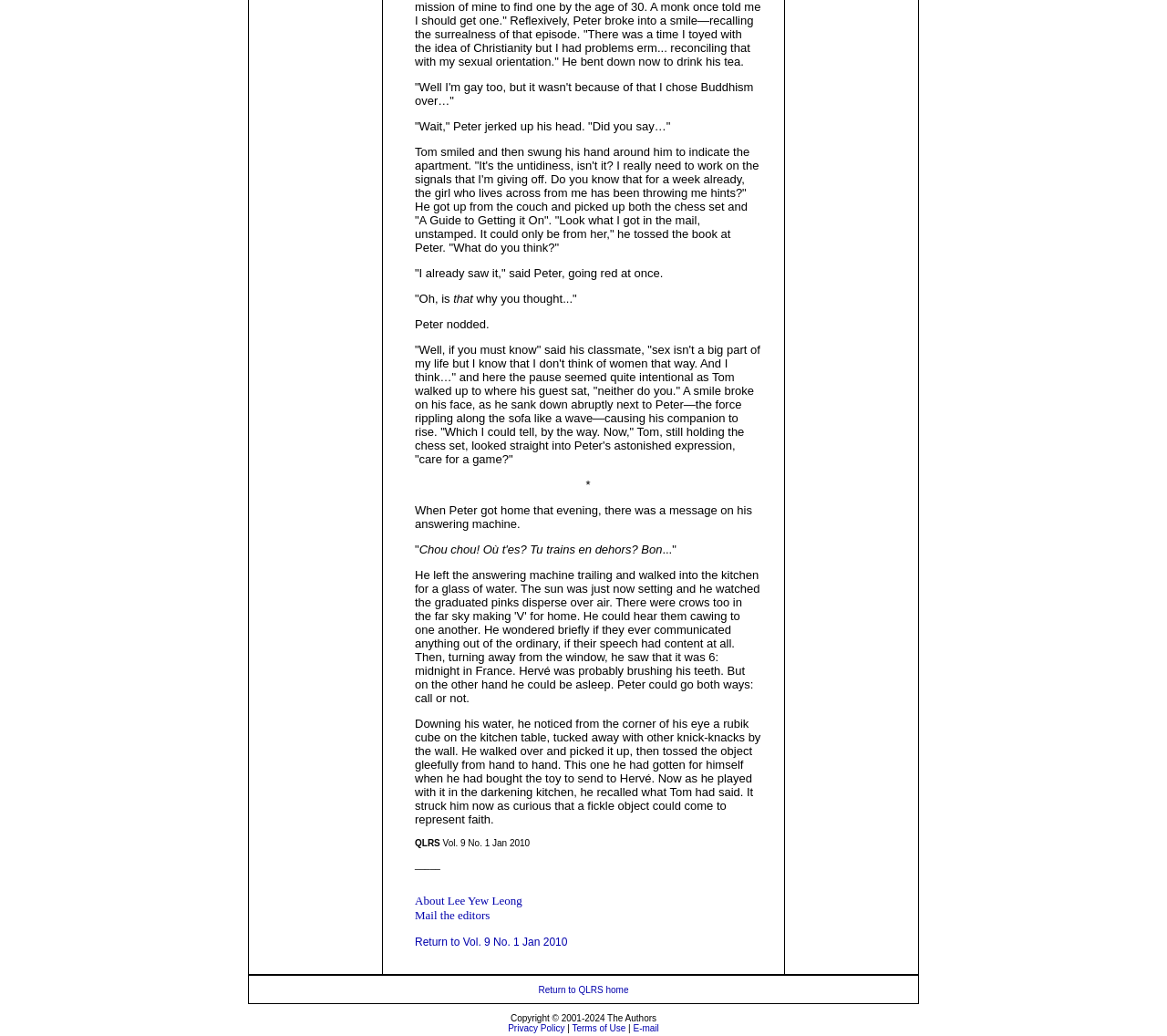What is the purpose of the links at the bottom of the webpage?
Answer the question based on the image using a single word or a brief phrase.

Navigation